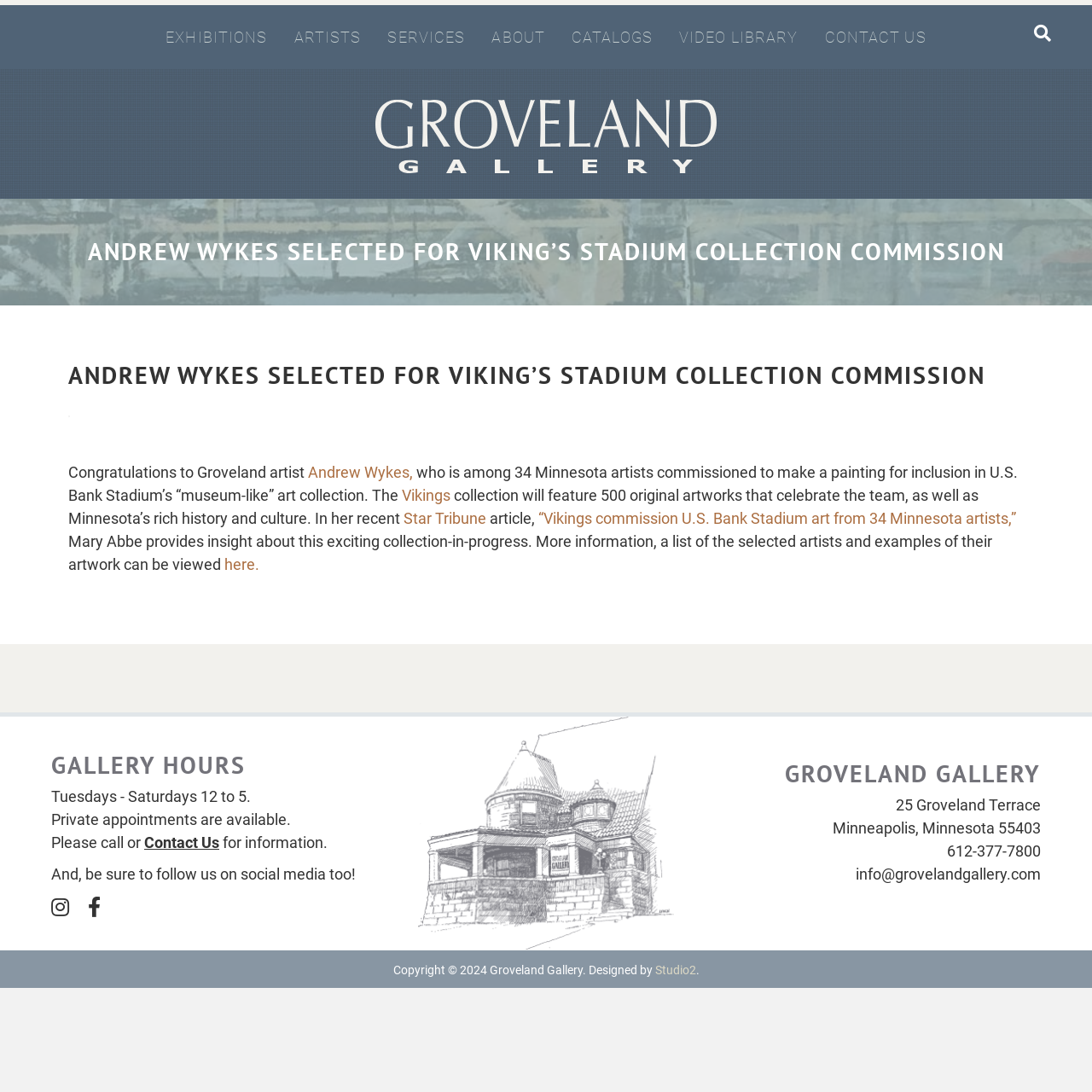From the element description: "Vikings", extract the bounding box coordinates of the UI element. The coordinates should be expressed as four float numbers between 0 and 1, in the order [left, top, right, bottom].

[0.368, 0.445, 0.412, 0.461]